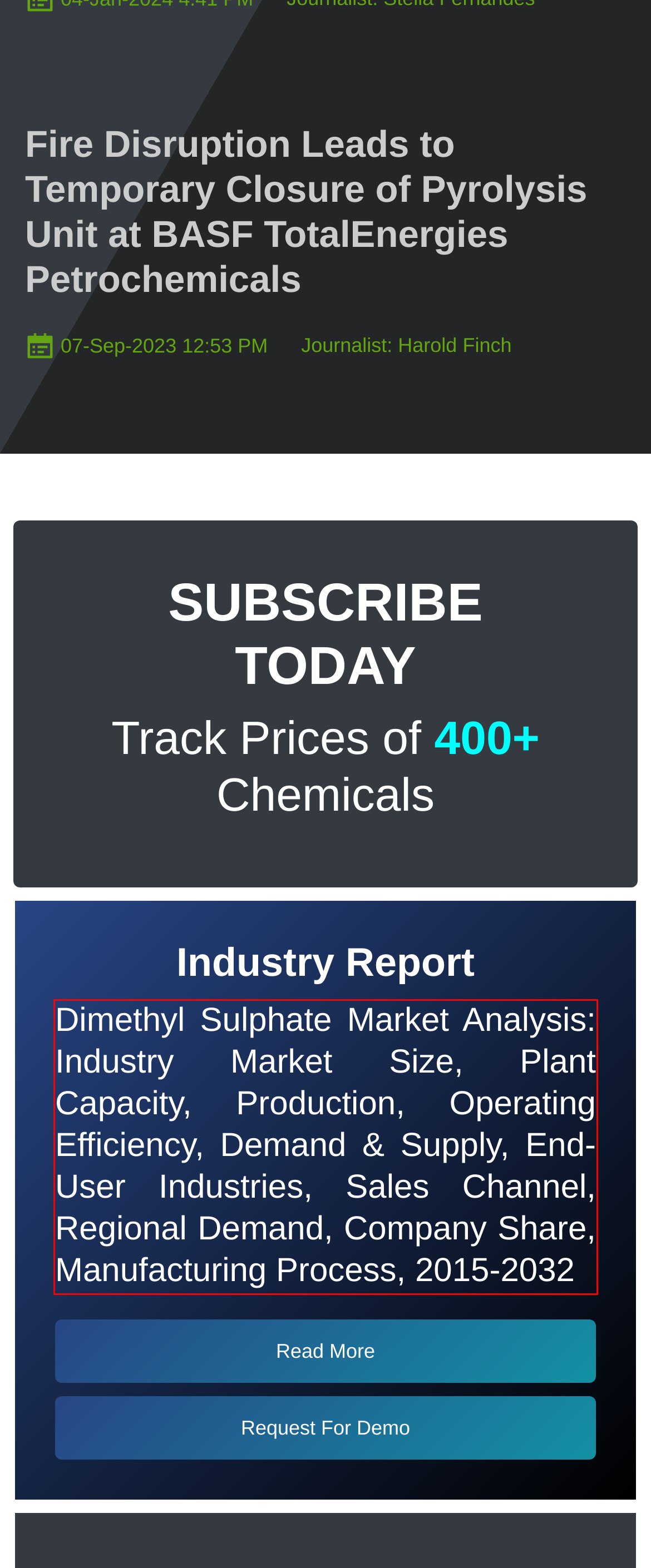You are provided with a webpage screenshot that includes a red rectangle bounding box. Extract the text content from within the bounding box using OCR.

Dimethyl Sulphate Market Analysis: Industry Market Size, Plant Capacity, Production, Operating Efficiency, Demand & Supply, End-User Industries, Sales Channel, Regional Demand, Company Share, Manufacturing Process, 2015-2032